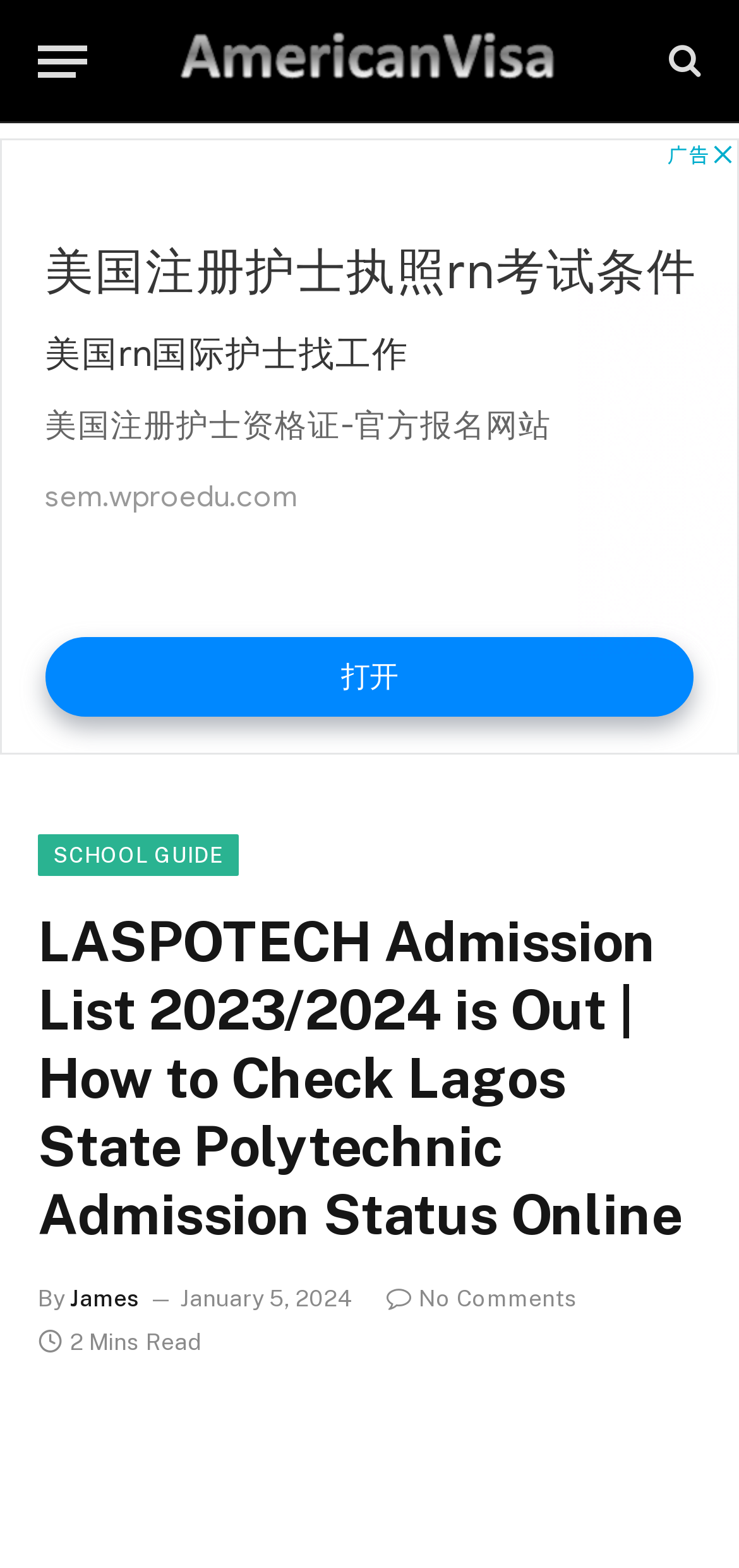Provide the bounding box coordinates of the HTML element this sentence describes: "title="Search"".

[0.895, 0.012, 0.949, 0.066]